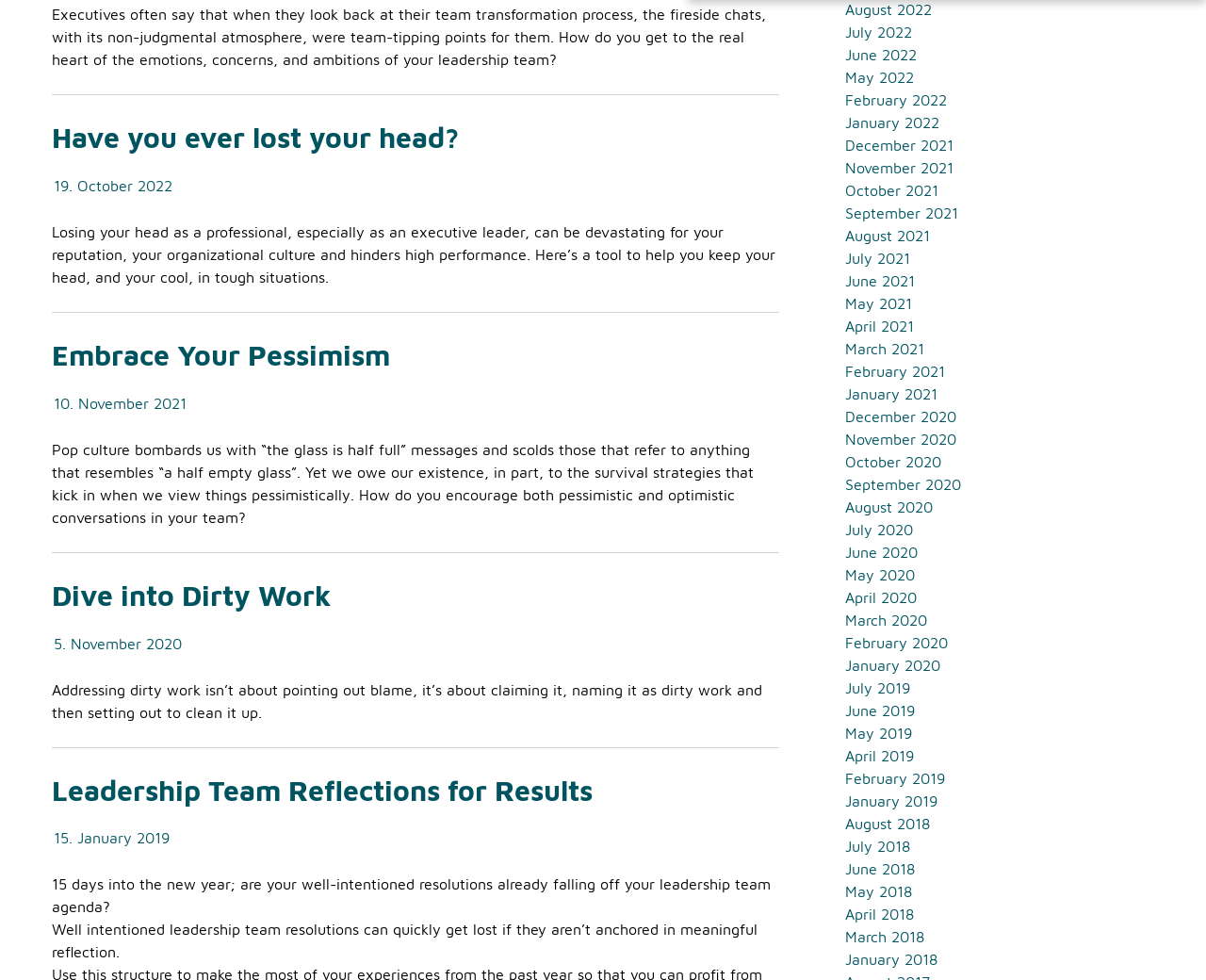Using the element description Imprint, predict the bounding box coordinates for the UI element. Provide the coordinates in (top-left x, top-left y, bottom-right x, bottom-right y) format with values ranging from 0 to 1.

[0.961, 0.624, 0.988, 0.636]